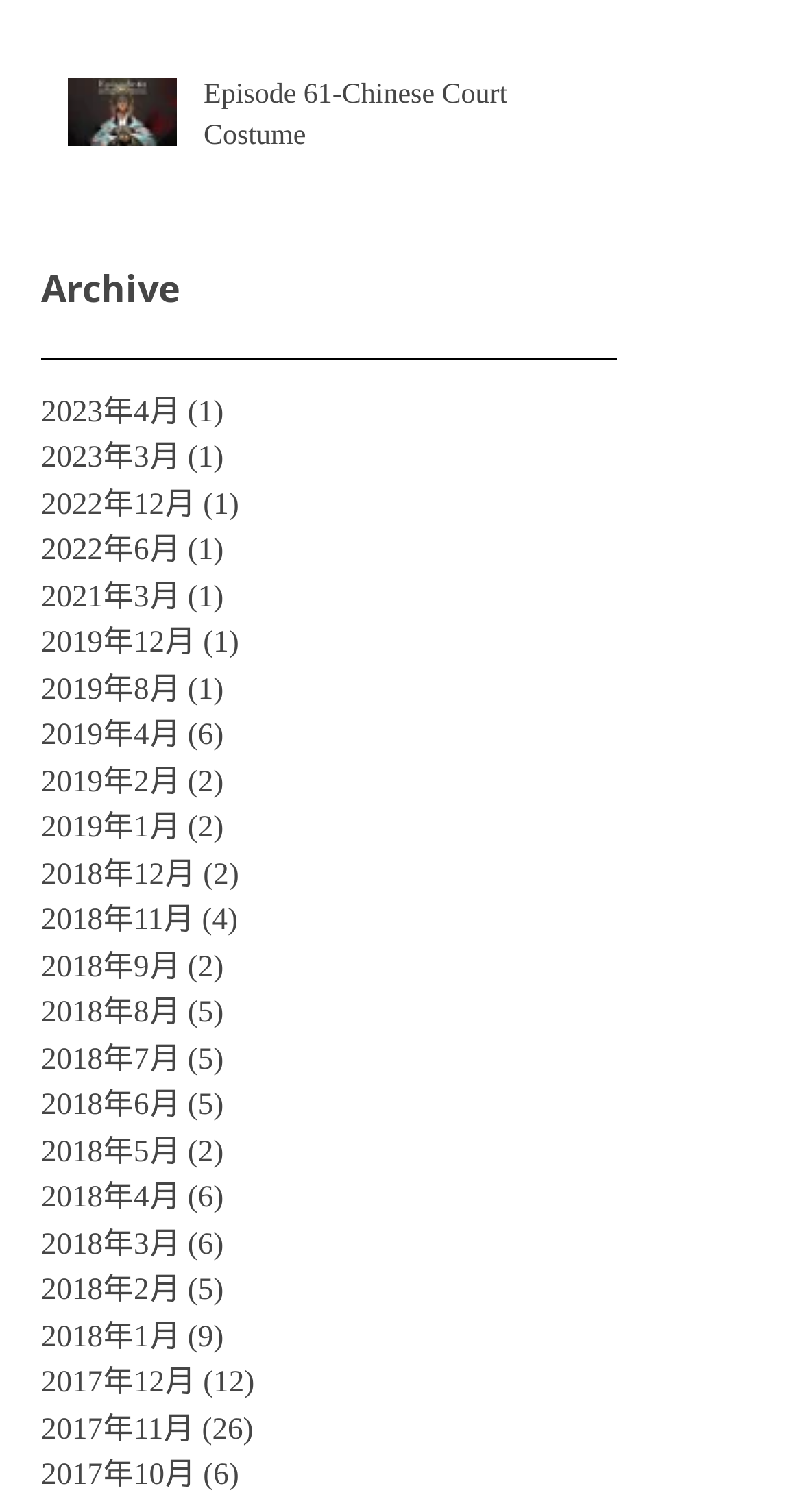Specify the bounding box coordinates of the element's area that should be clicked to execute the given instruction: "view episode 61". The coordinates should be four float numbers between 0 and 1, i.e., [left, top, right, bottom].

[0.254, 0.051, 0.738, 0.115]